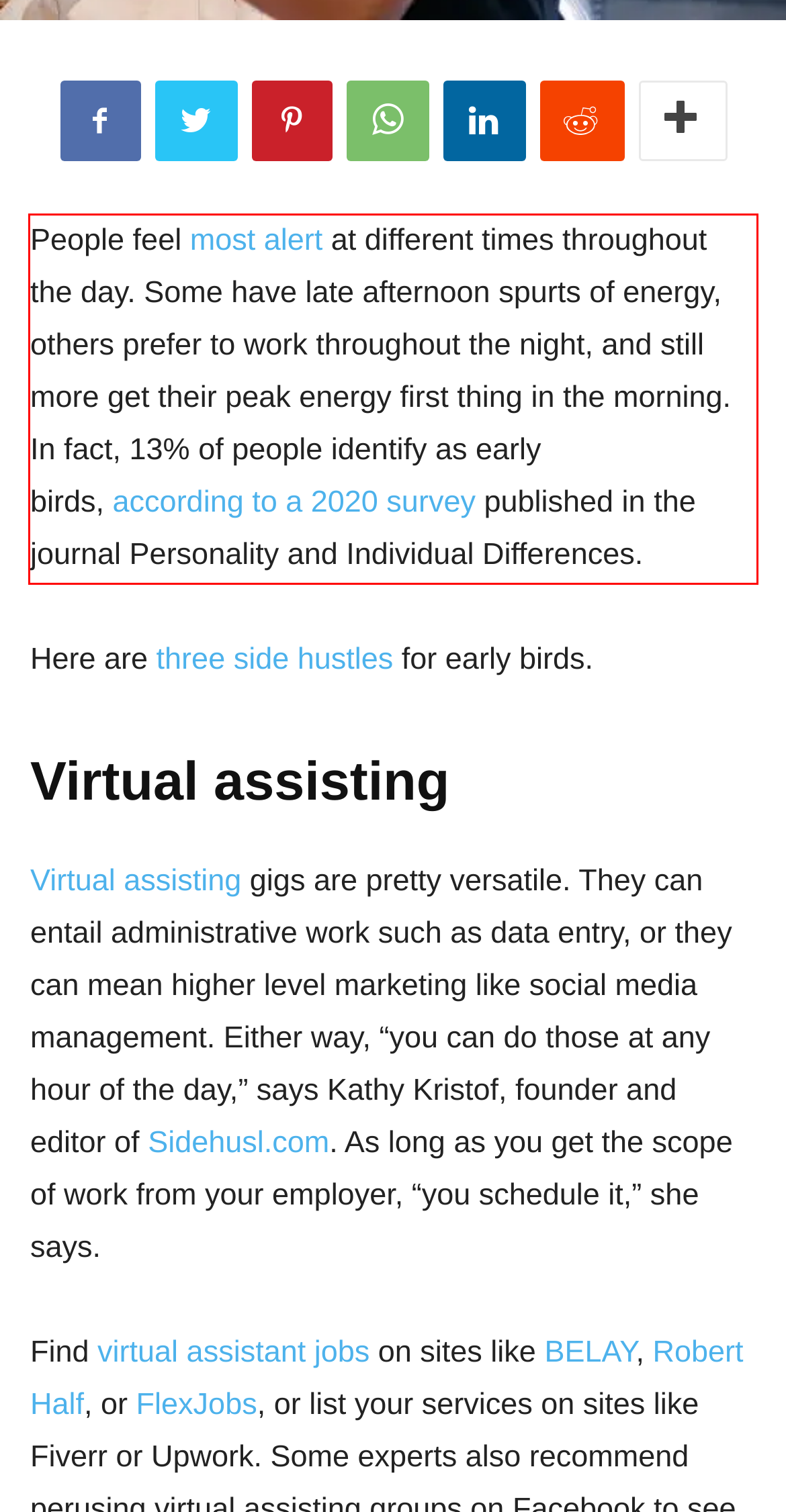You have a screenshot of a webpage with a UI element highlighted by a red bounding box. Use OCR to obtain the text within this highlighted area.

People feel most alert at different times throughout the day. Some have late afternoon spurts of energy, others prefer to work throughout the night, and still more get their peak energy first thing in the morning. In fact, 13% of people identify as early birds, according to a 2020 survey published in the journal Personality and Individual Differences.